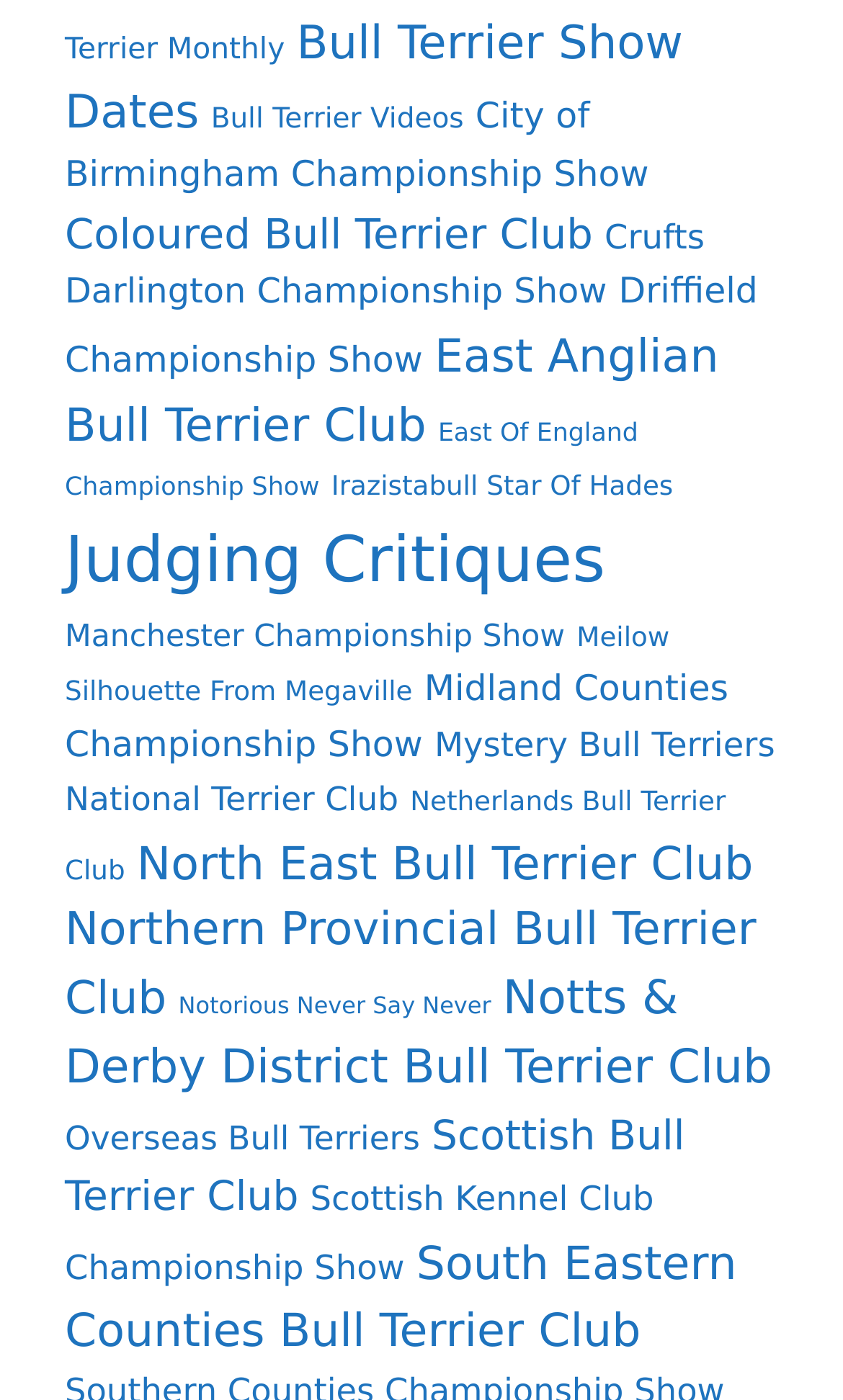Identify the bounding box coordinates of the section that should be clicked to achieve the task described: "Visit Scottish Bull Terrier Club".

[0.077, 0.794, 0.812, 0.872]